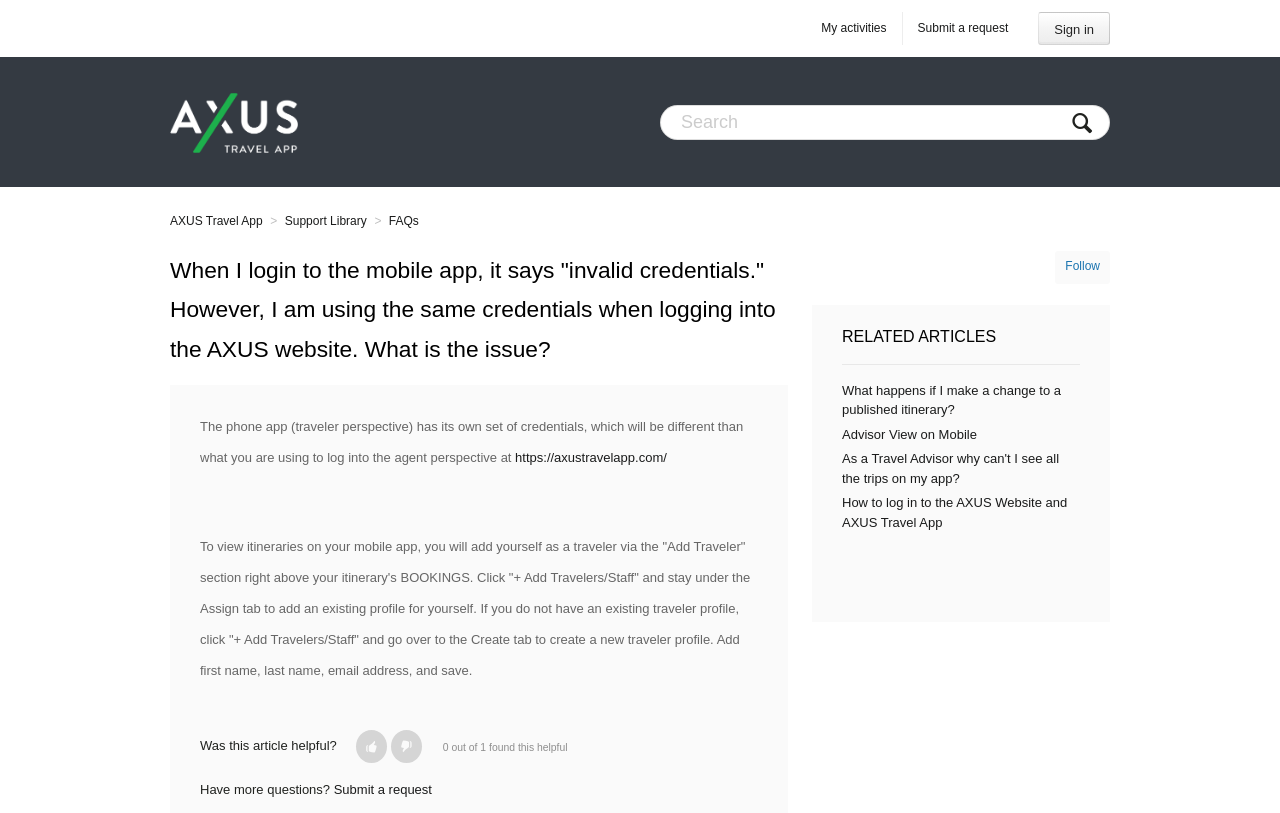Using the provided element description, identify the bounding box coordinates as (top-left x, top-left y, bottom-right x, bottom-right y). Ensure all values are between 0 and 1. Description: Follow

[0.824, 0.308, 0.867, 0.349]